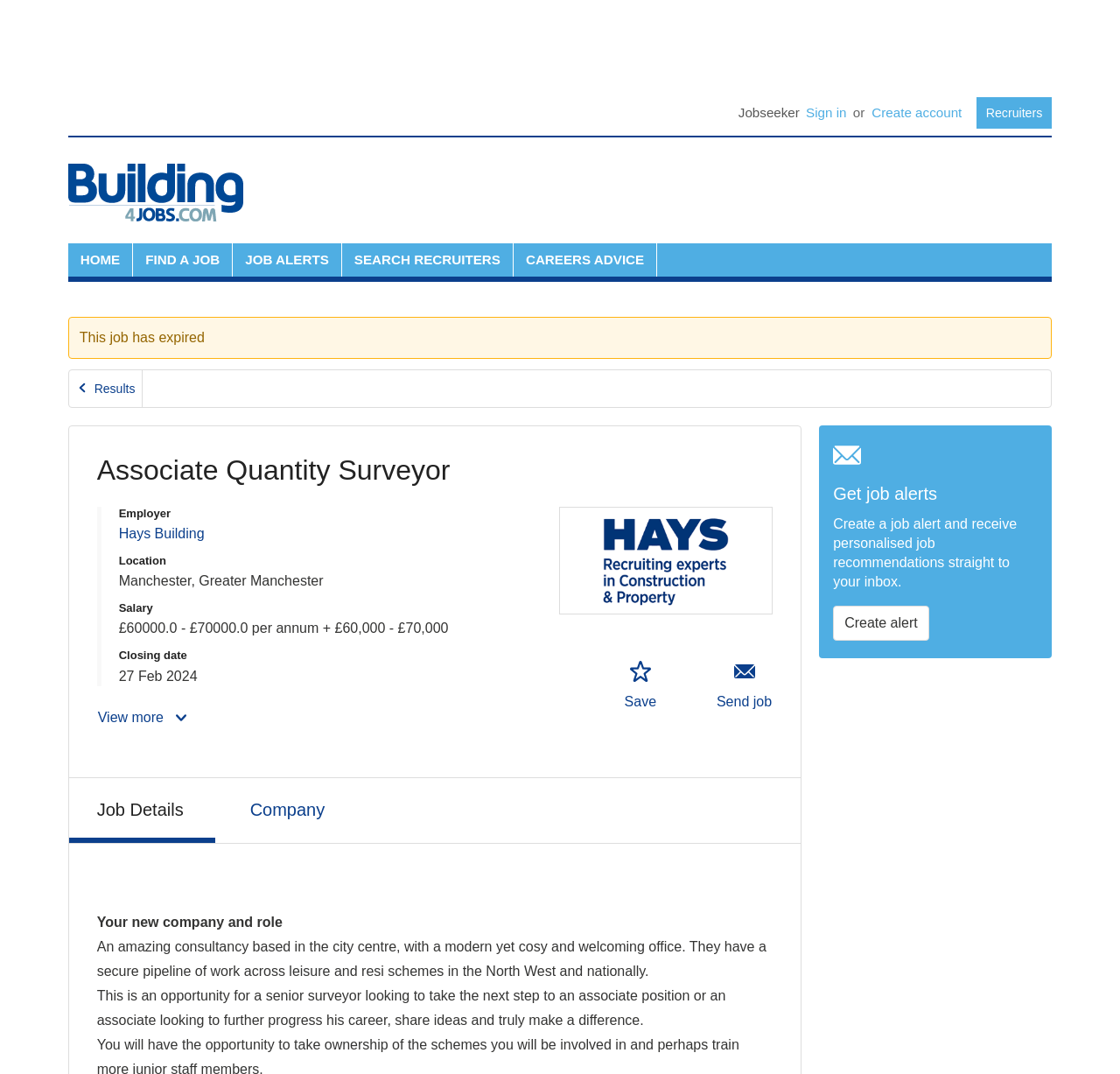Find the bounding box coordinates of the clickable element required to execute the following instruction: "View 'About us'". Provide the coordinates as four float numbers between 0 and 1, i.e., [left, top, right, bottom].

None